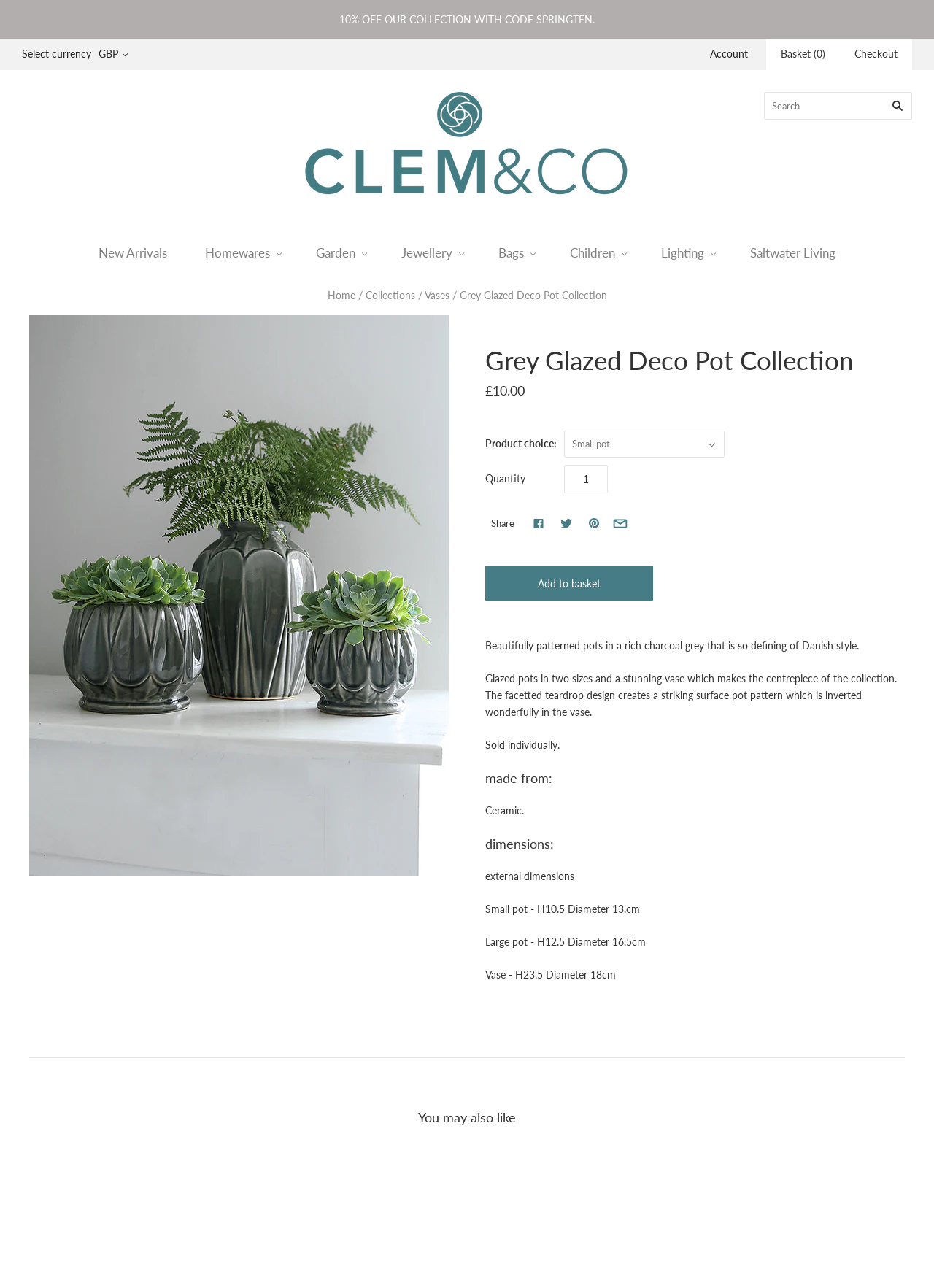What is the price of the small pot?
Provide a well-explained and detailed answer to the question.

I found the price of the small pot by looking at the product description section, where it says '£10.00' next to the 'Product choice:' dropdown menu.